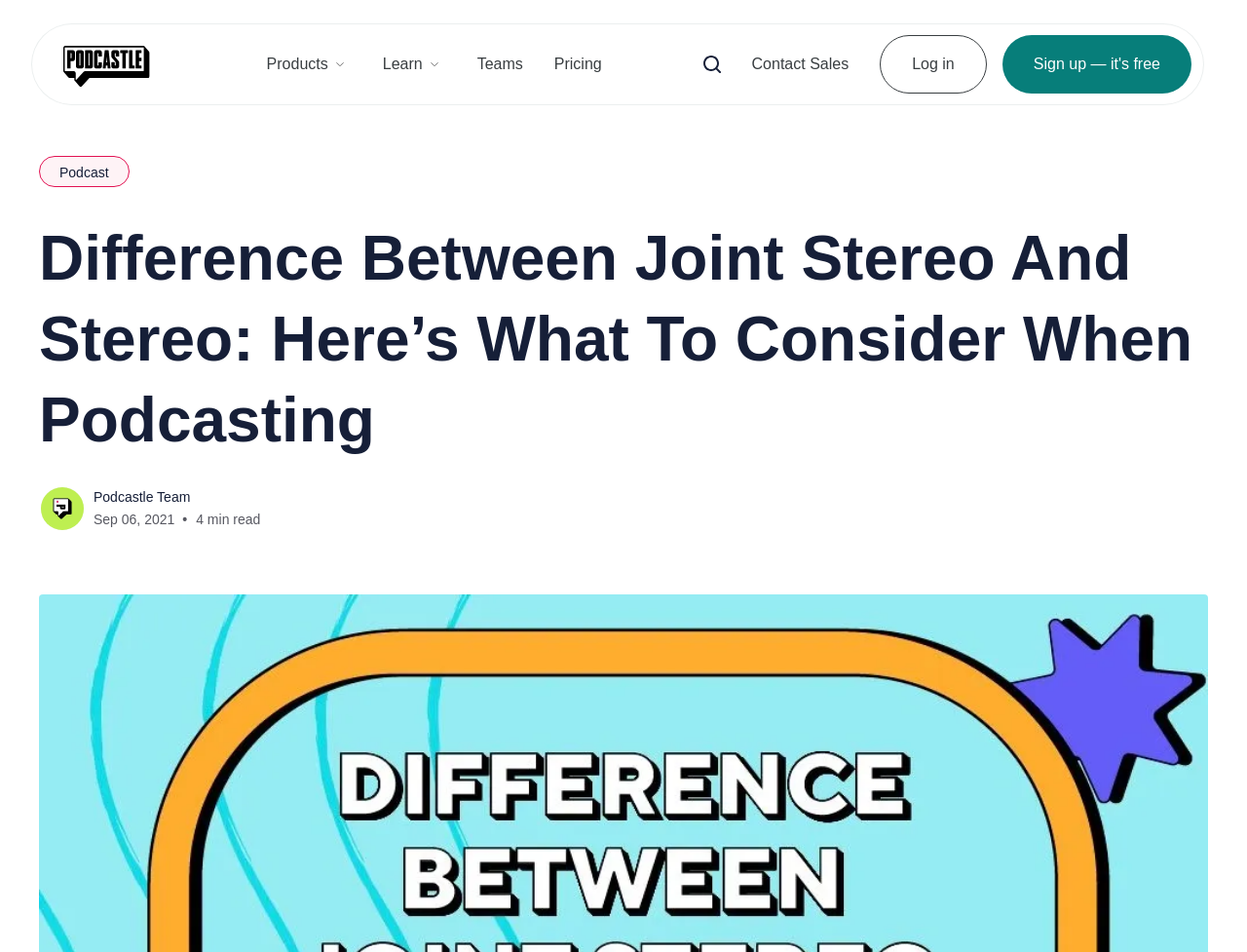Determine the primary headline of the webpage.

Difference Between Joint Stereo And Stereo: Here’s What To Consider When Podcasting